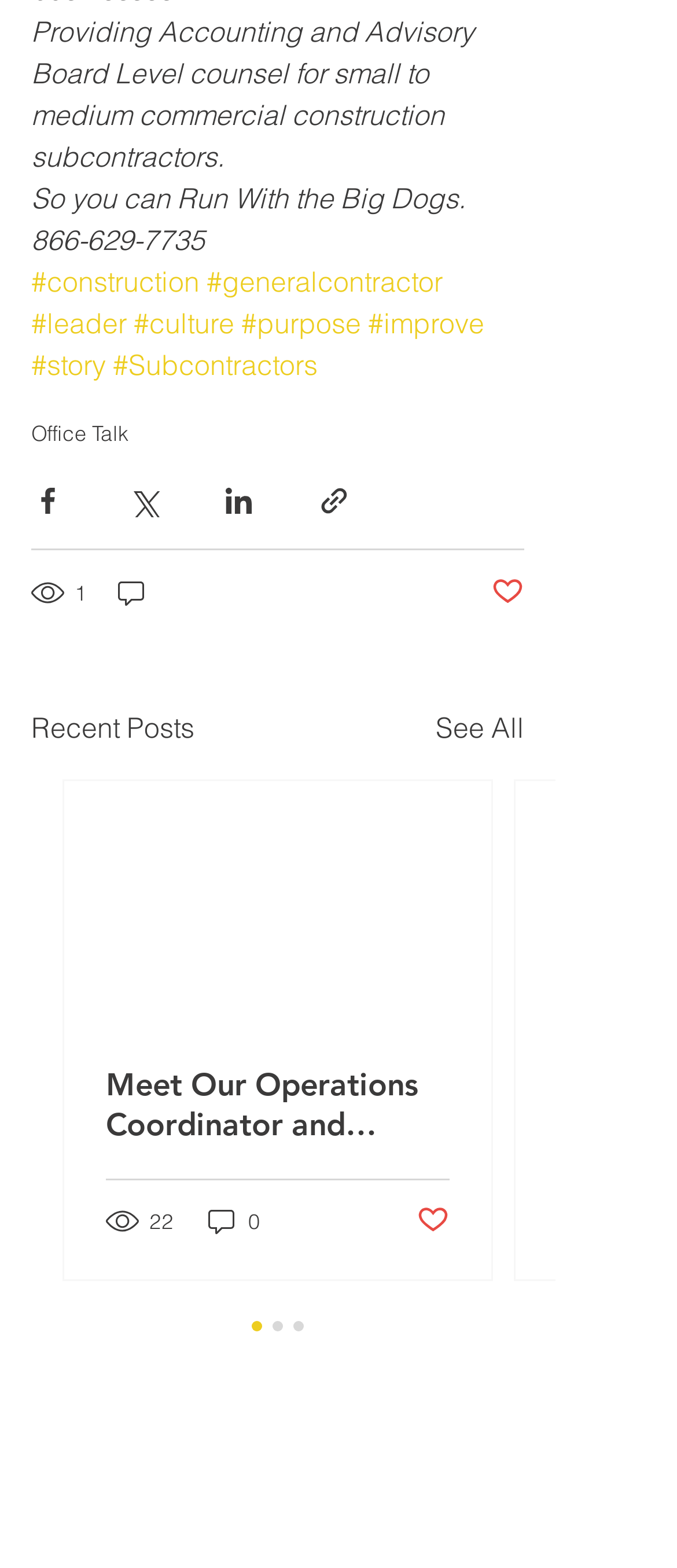Pinpoint the bounding box coordinates of the element you need to click to execute the following instruction: "Follow on LinkedIn". The bounding box should be represented by four float numbers between 0 and 1, in the format [left, top, right, bottom].

[0.351, 0.946, 0.428, 0.979]